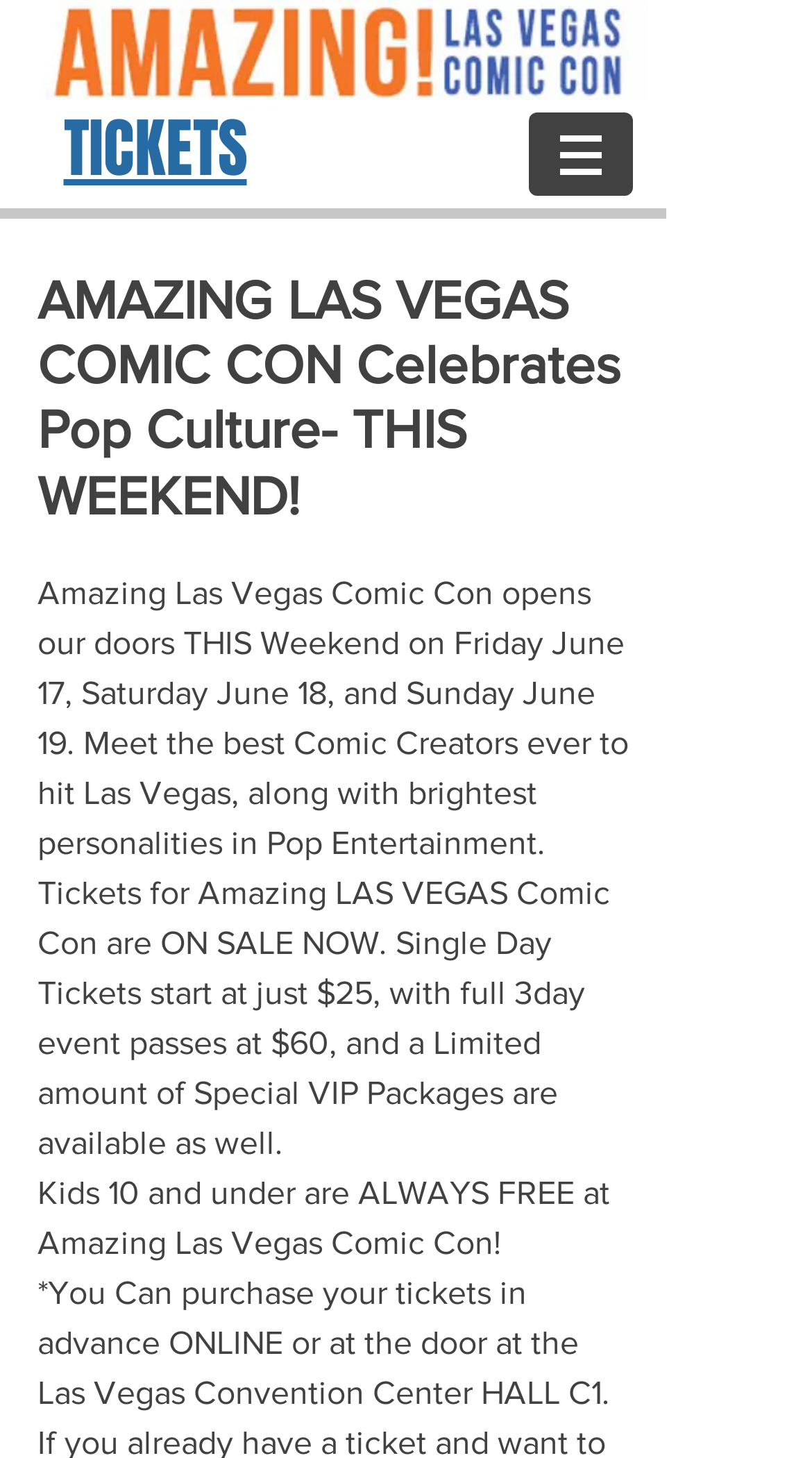What type of event is being celebrated?
Refer to the image and respond with a one-word or short-phrase answer.

Pop Culture